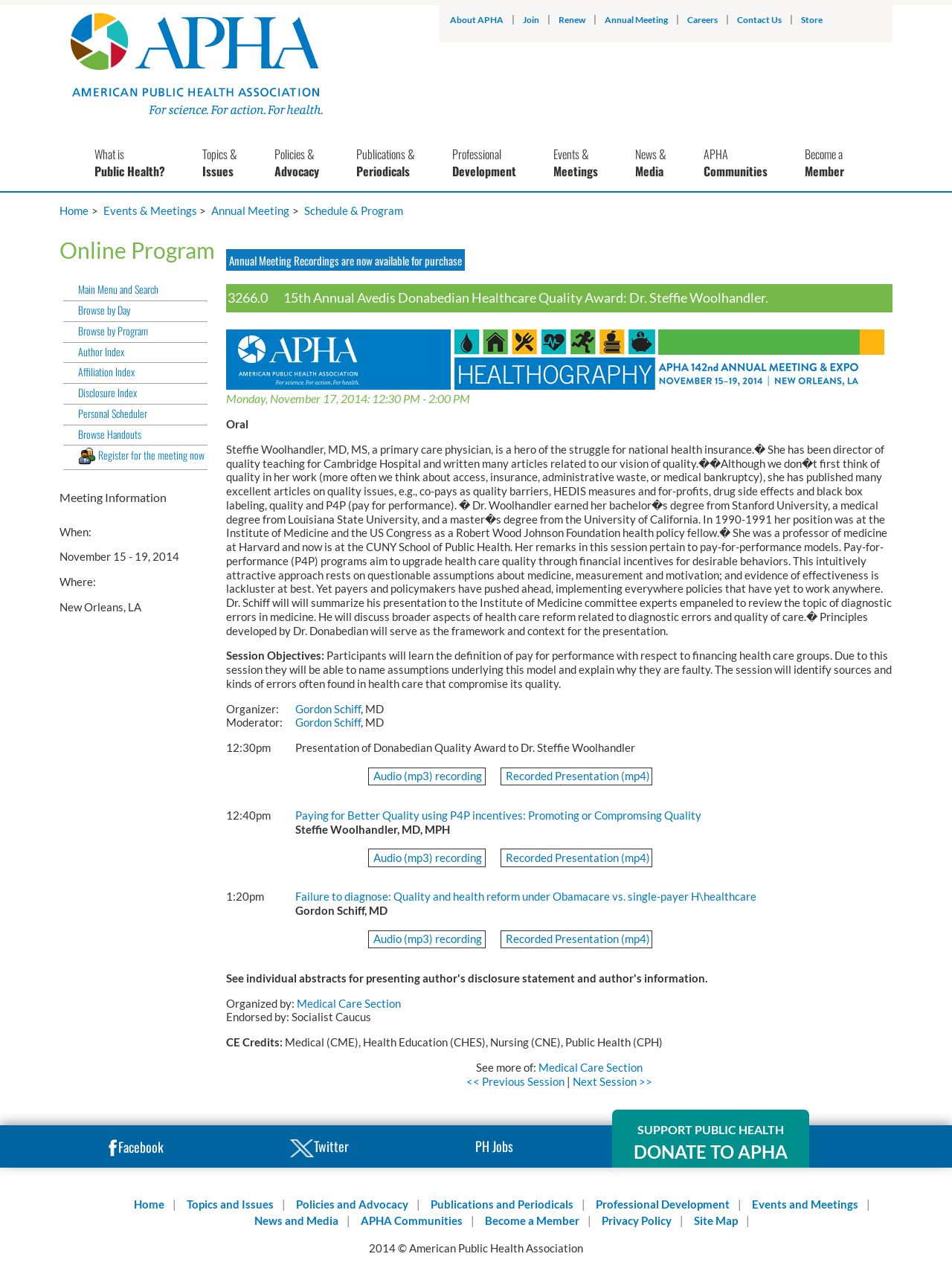Find the UI element described as: "PH Jobs" and predict its bounding box coordinates. Ensure the coordinates are four float numbers between 0 and 1, [left, top, right, bottom].

[0.48, 0.883, 0.652, 0.916]